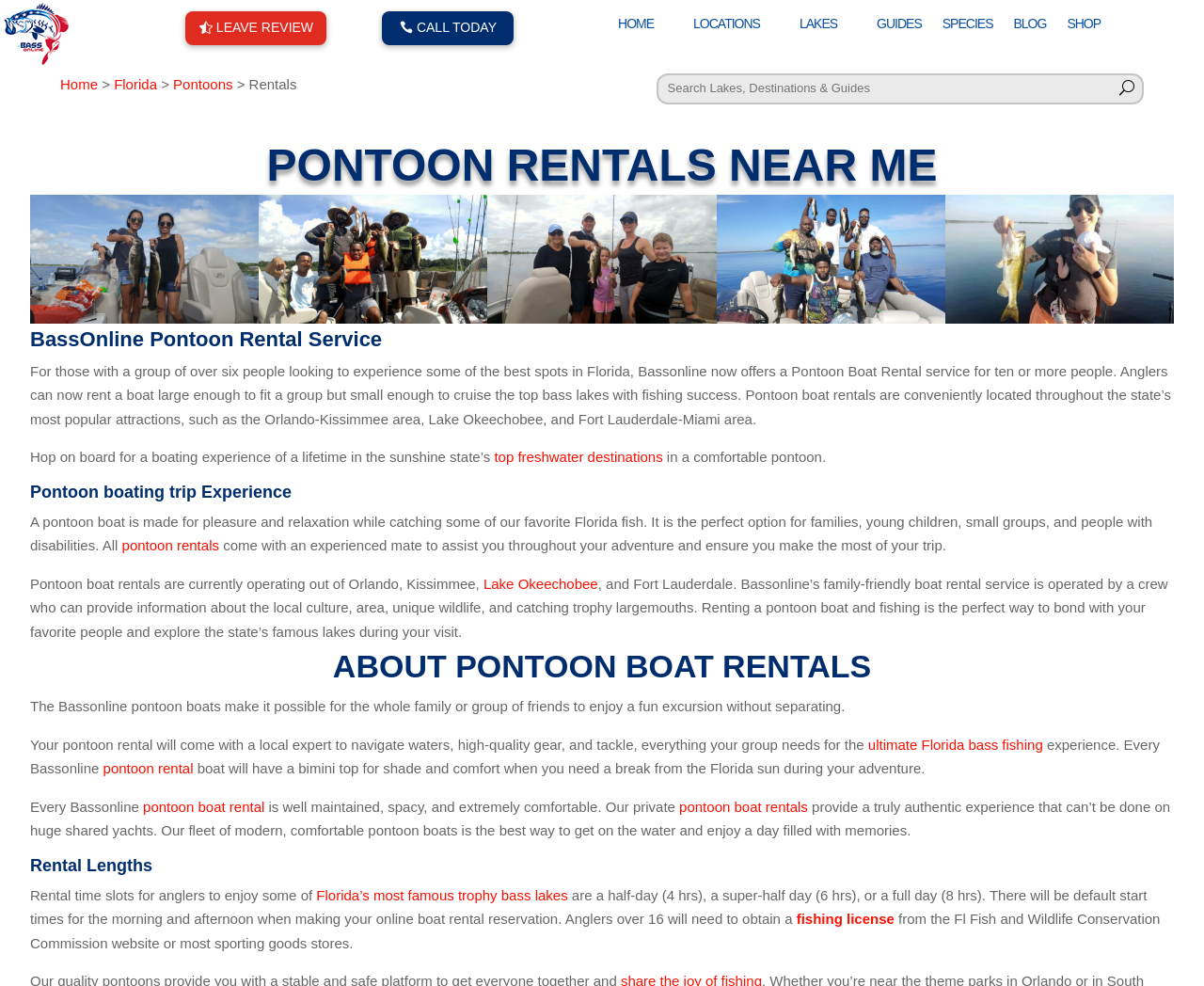Refer to the image and answer the question with as much detail as possible: What is the purpose of the bimini top on the pontoon boat?

The webpage mentions that every Bassonline pontoon boat will have a bimini top for shade and comfort when you need a break from the Florida sun during your adventure, indicating that the bimini top serves to provide shade and comfort for passengers.